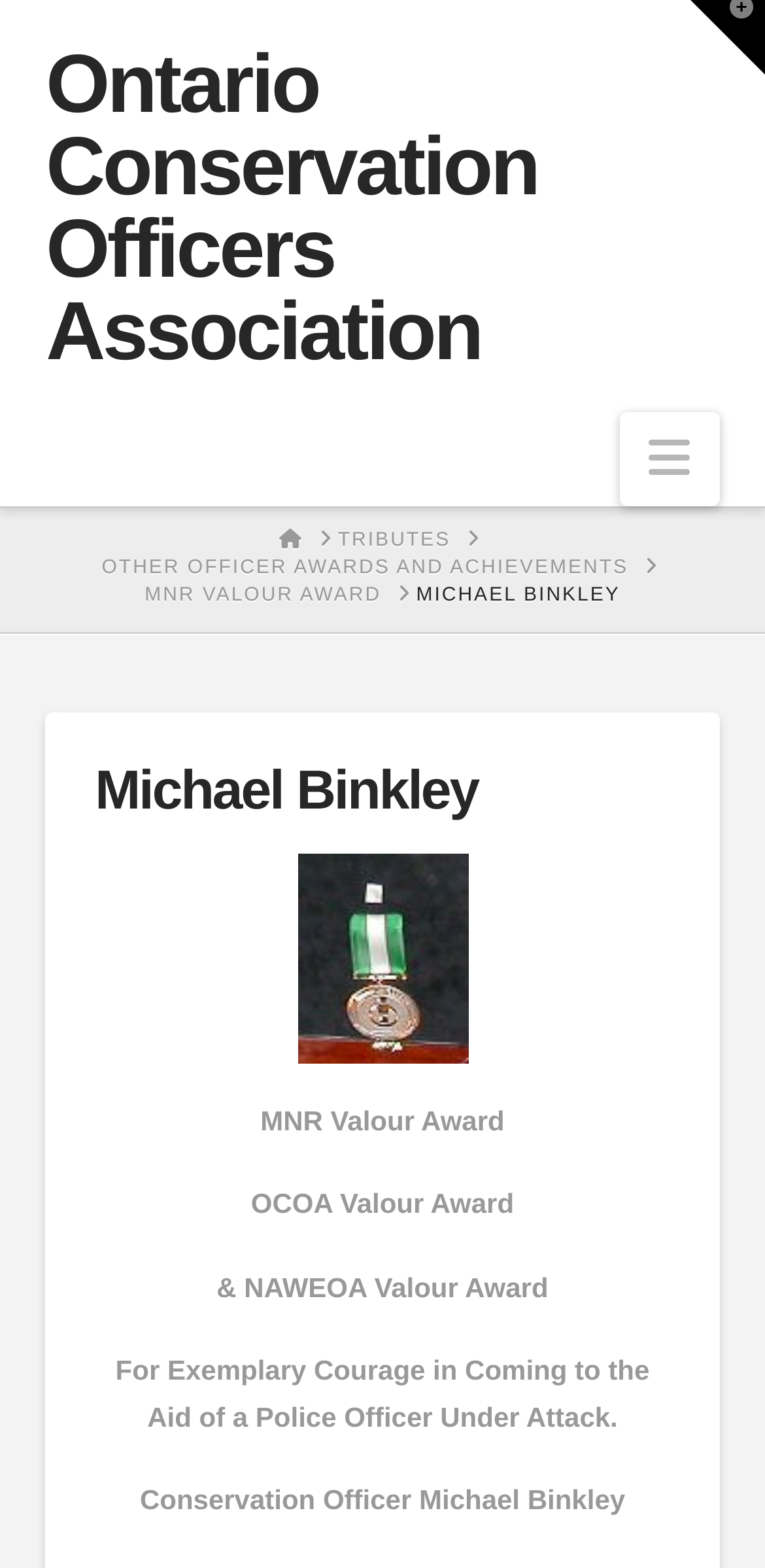Using the given description, provide the bounding box coordinates formatted as (top-left x, top-left y, bottom-right x, bottom-right y), with all values being floating point numbers between 0 and 1. Description: Home

[0.365, 0.337, 0.396, 0.355]